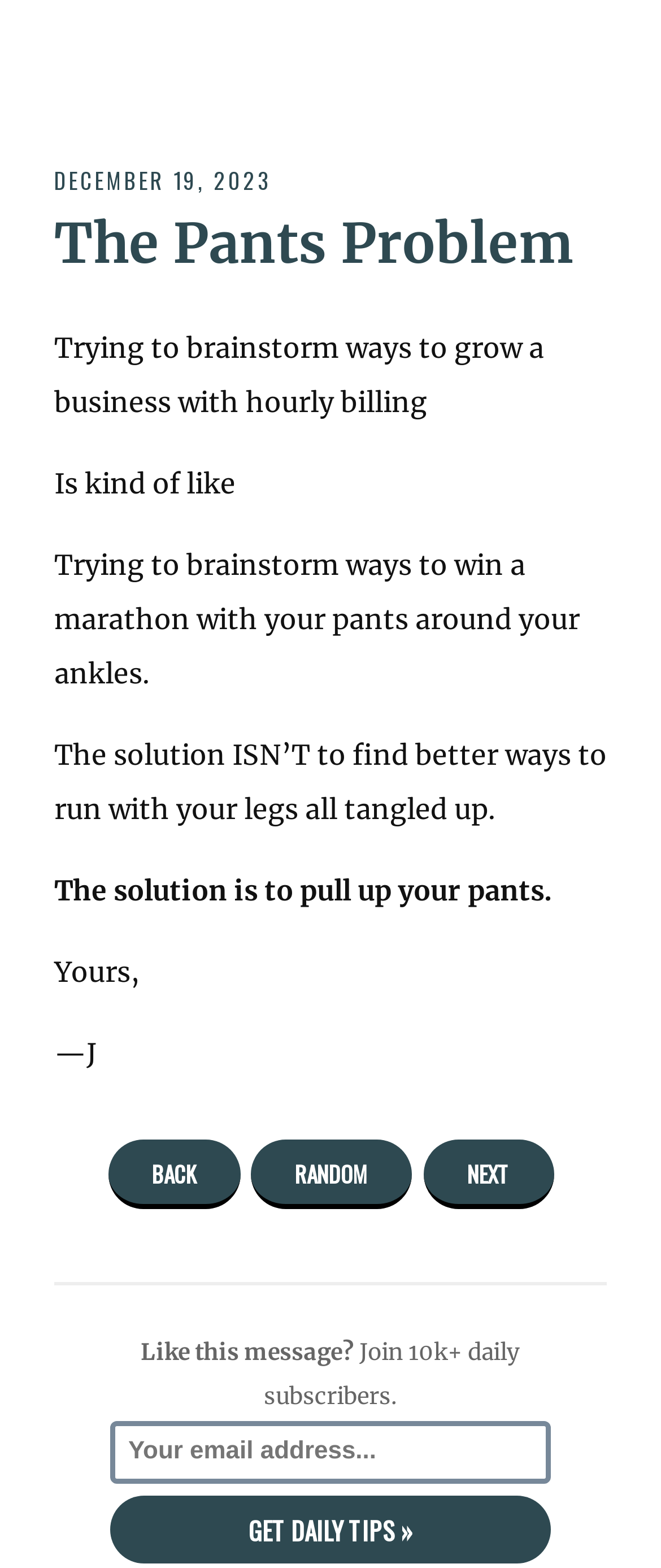What is the date mentioned in the article?
Look at the image and answer the question with a single word or phrase.

DECEMBER 19, 2023